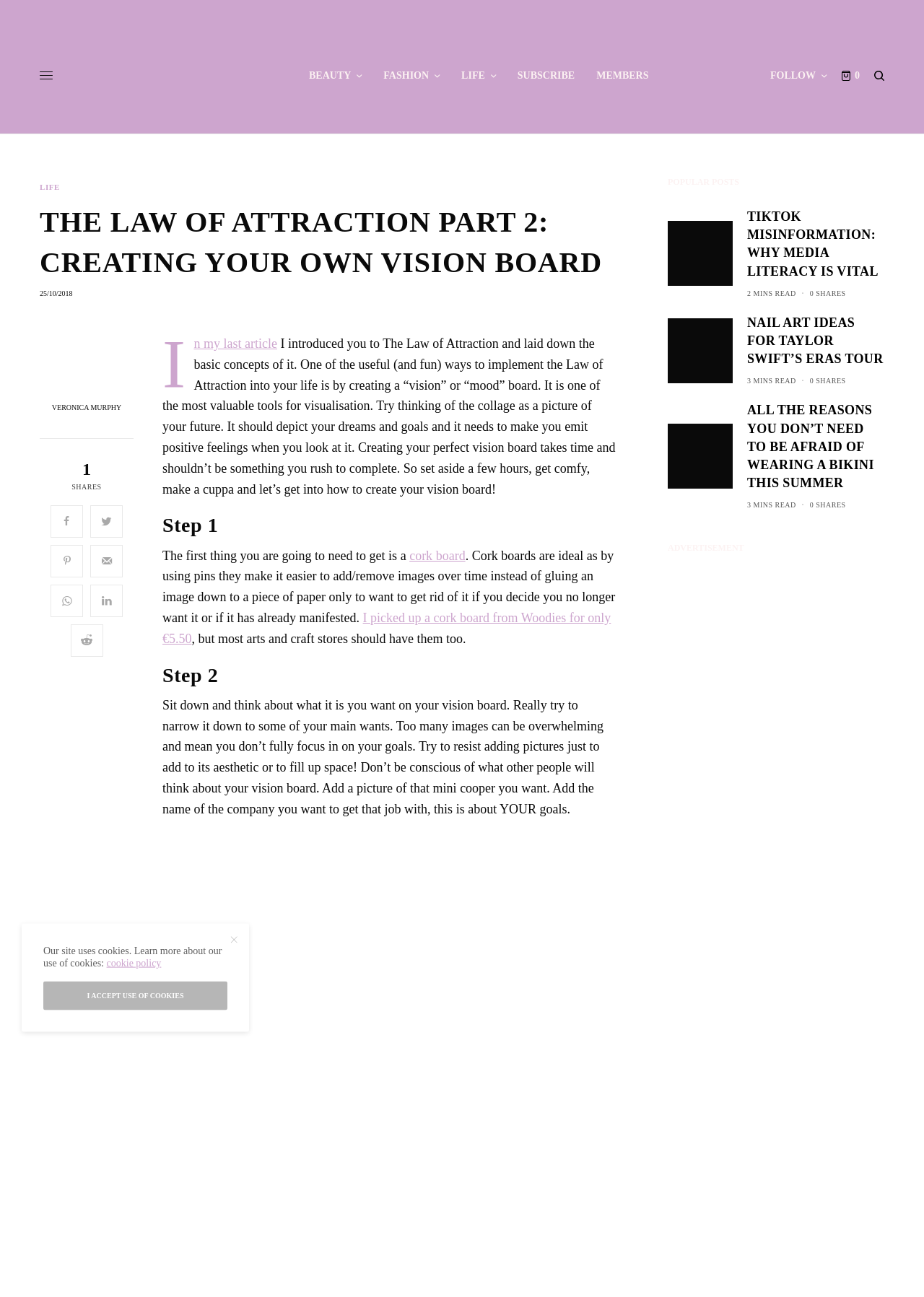Utilize the details in the image to thoroughly answer the following question: How many hours should be set aside to create a vision board?

The text advises setting aside a few hours to create a vision board, as it is a process that should not be rushed. This is mentioned in the paragraph starting with 'So set aside a few hours, get comfy, make a cuppa and let’s get into how to create your vision board!'